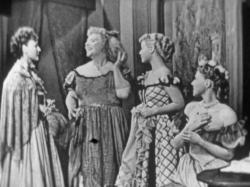What is the medium of the adaptation depicted in the image?
Answer the question based on the image using a single word or a brief phrase.

Television